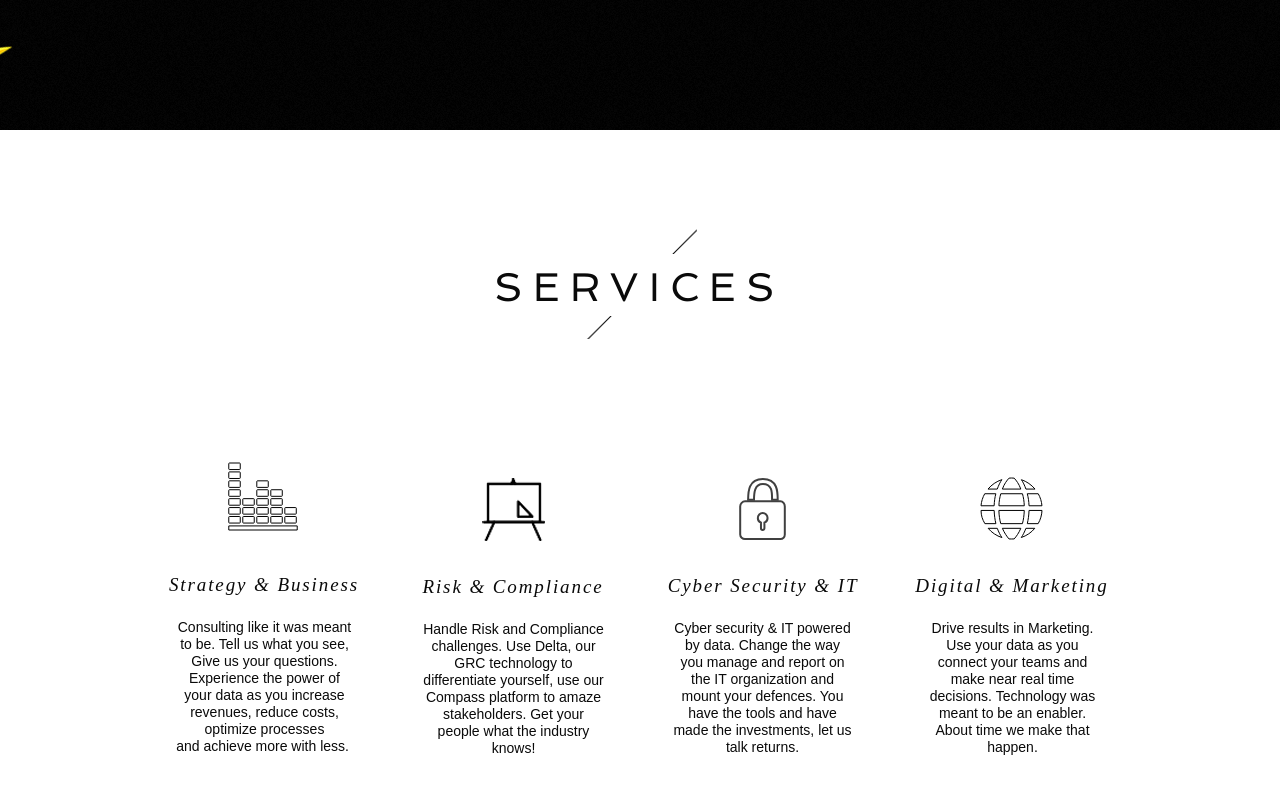Provide a single word or phrase answer to the question: 
How many buttons are on the page?

4